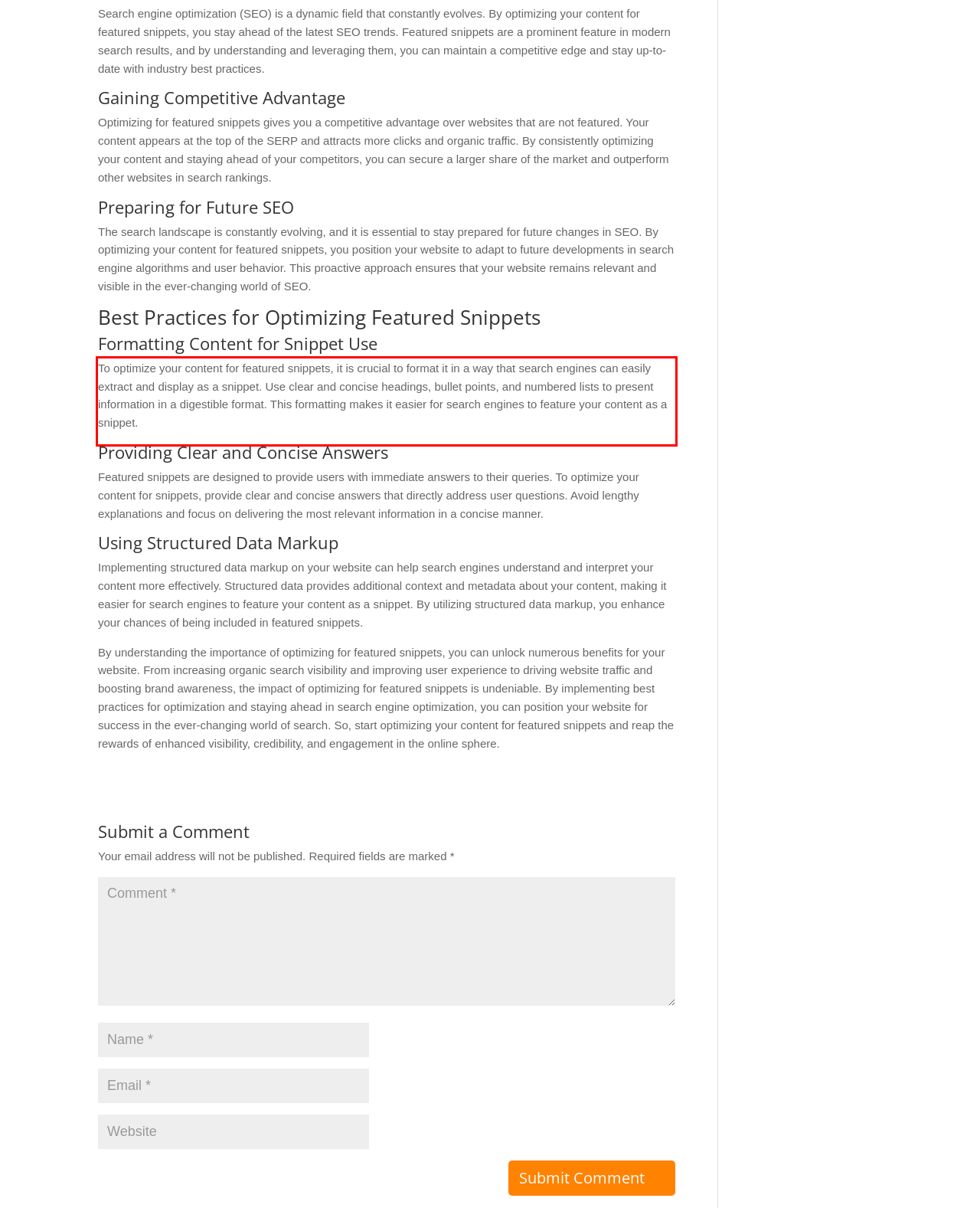Analyze the screenshot of the webpage that features a red bounding box and recognize the text content enclosed within this red bounding box.

To optimize your content for featured snippets, it is crucial to format it in a way that search engines can easily extract and display as a snippet. Use clear and concise headings, bullet points, and numbered lists to present information in a digestible format. This formatting makes it easier for search engines to feature your content as a snippet.